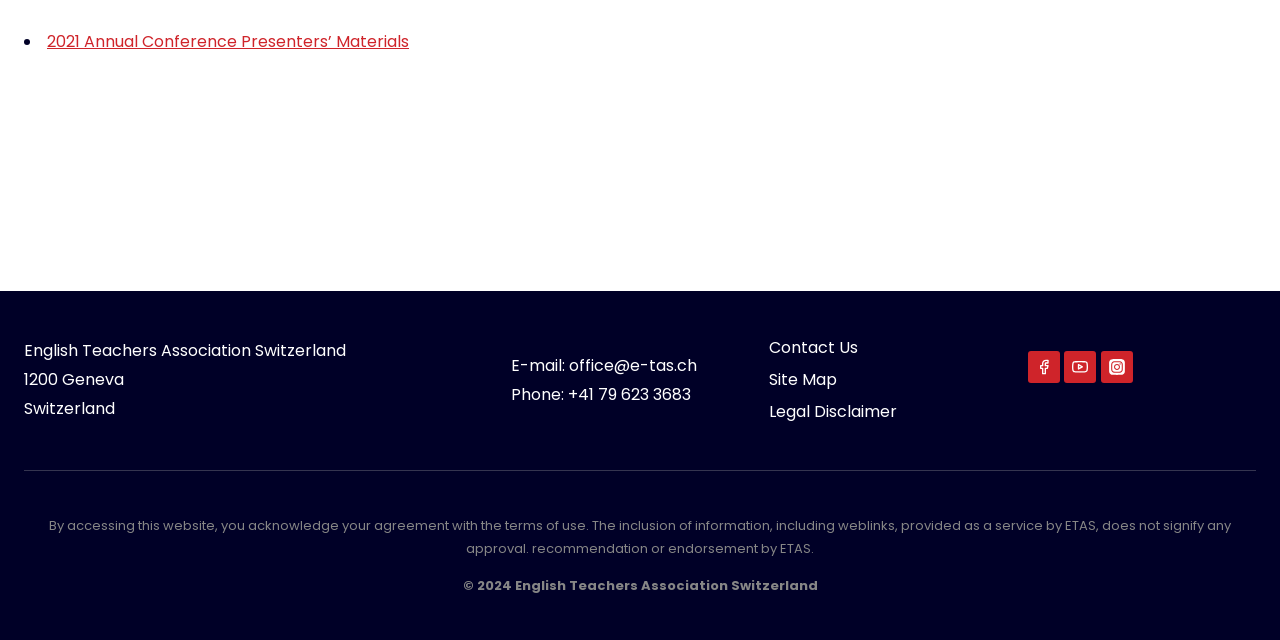Based on the element description: "Terrorism News", identify the bounding box coordinates for this UI element. The coordinates must be four float numbers between 0 and 1, listed as [left, top, right, bottom].

None